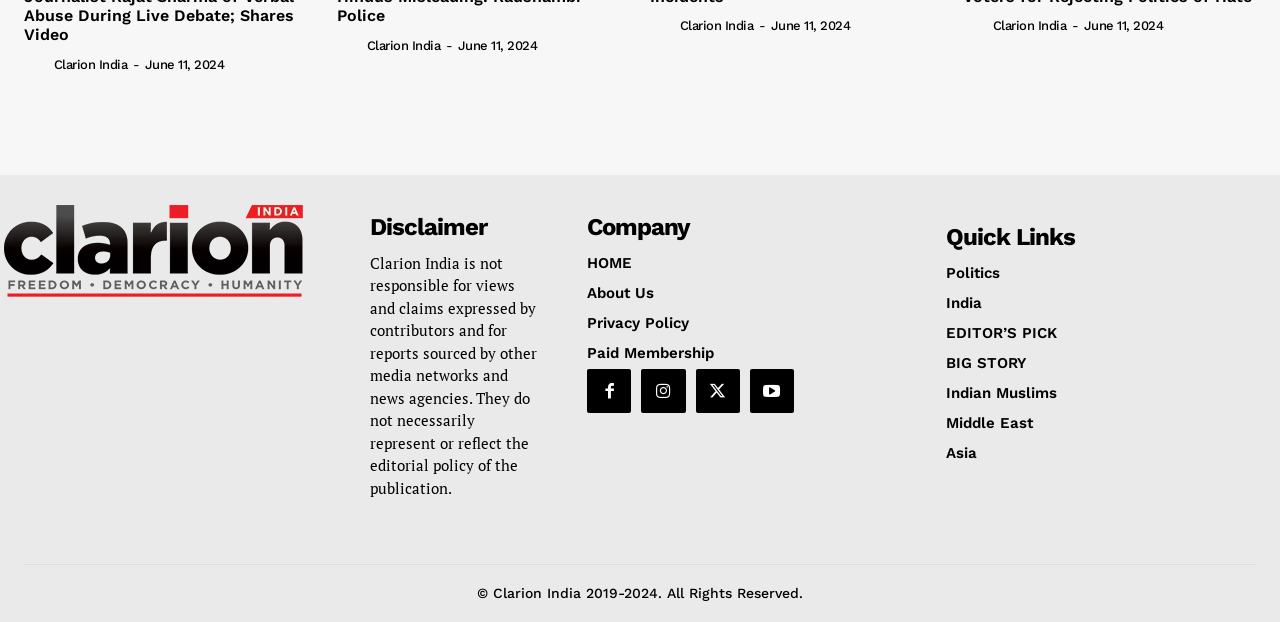What are the quick links provided on the webpage?
Offer a detailed and full explanation in response to the question.

The quick links can be found in the section with the heading 'Quick Links'. They include links to various topics such as Politics, India, EDITOR'S PICK, BIG STORY, Indian Muslims, Middle East, and Asia.